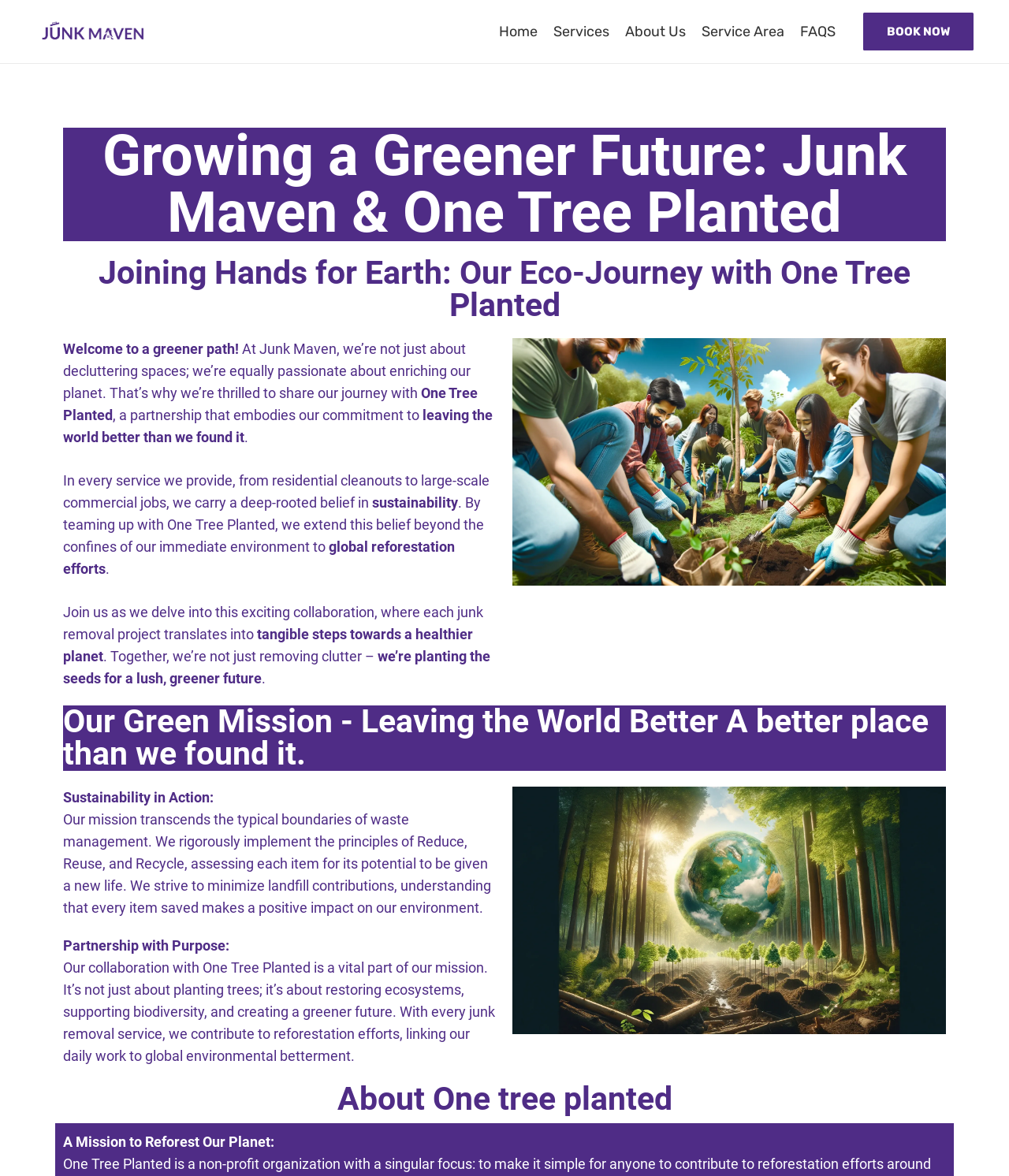What is the goal of Junk Maven's mission?
Please give a detailed answer to the question using the information shown in the image.

The goal of Junk Maven's mission is mentioned in the heading 'Our Green Mission - Leaving the World Better A better place than we found it.' at the bottom of the webpage, which summarizes their commitment to environmental responsibility.